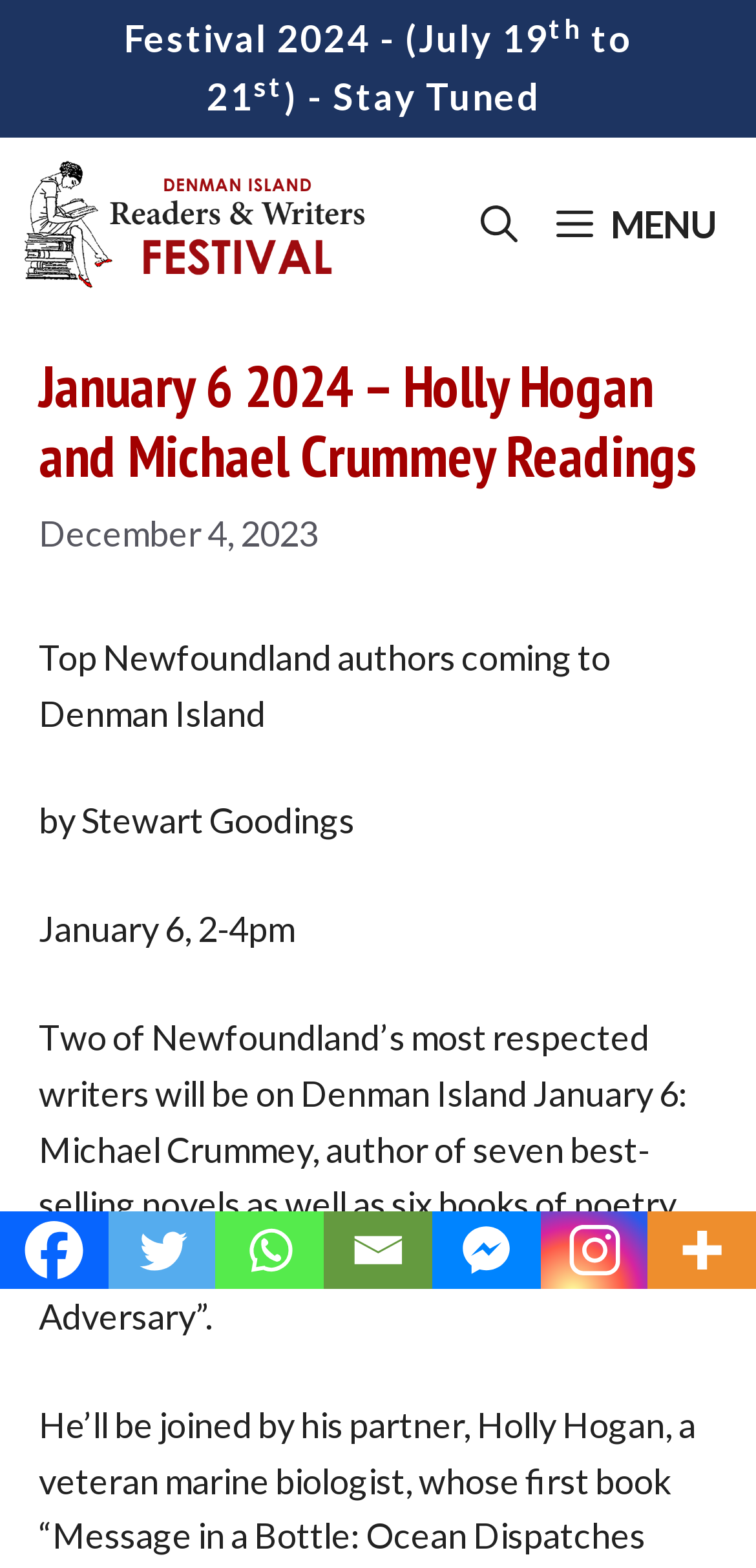Find the bounding box coordinates of the clickable area required to complete the following action: "Click on the Denman Island Readers and Writers Festival link".

[0.026, 0.087, 0.491, 0.199]